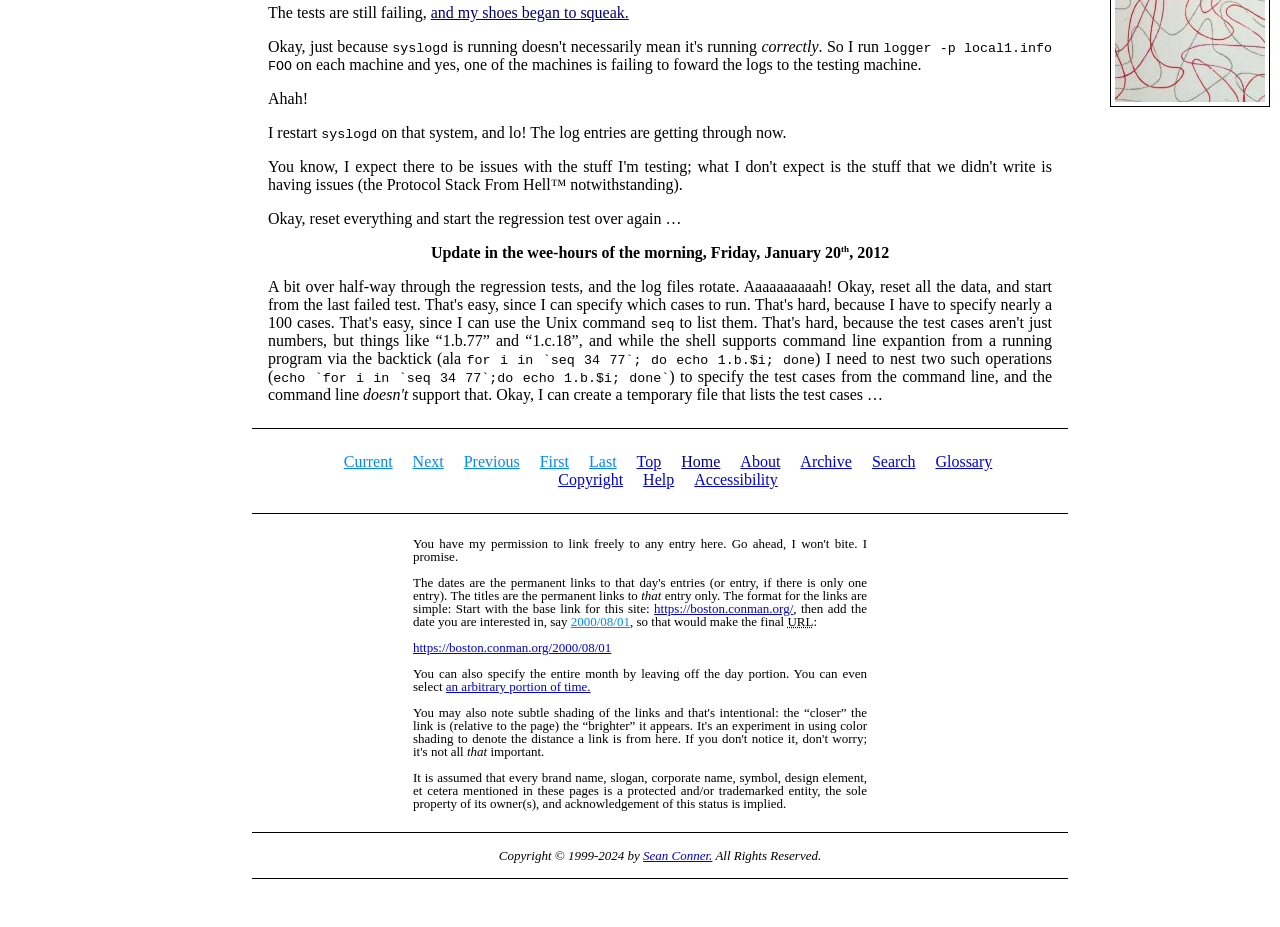From the webpage screenshot, identify the region described by an arbitrary portion of time.. Provide the bounding box coordinates as (top-left x, top-left y, bottom-right x, bottom-right y), with each value being a floating point number between 0 and 1.

[0.348, 0.732, 0.461, 0.748]